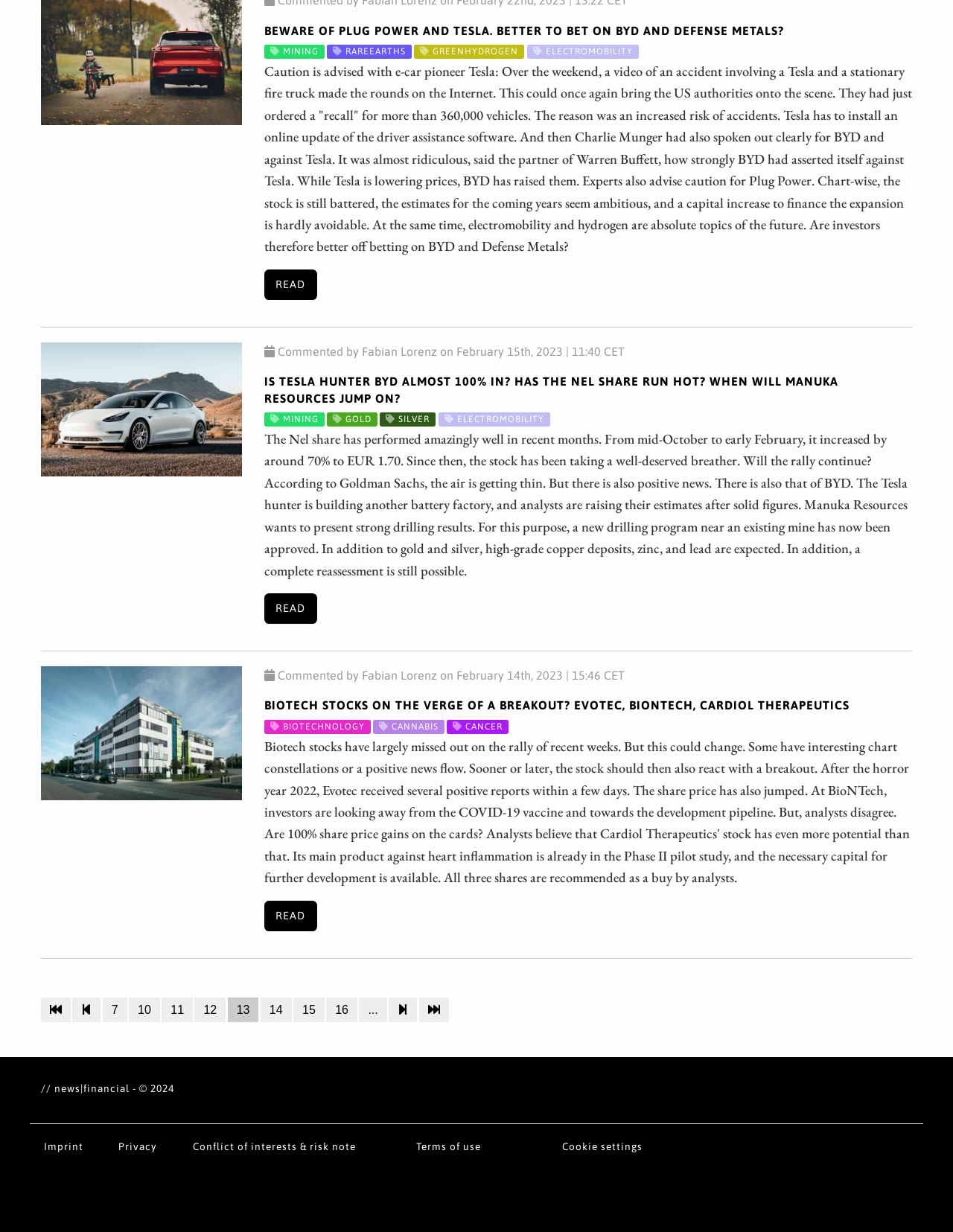Please give a short response to the question using one word or a phrase:
Who wrote the second article?

Fabian Lorenz